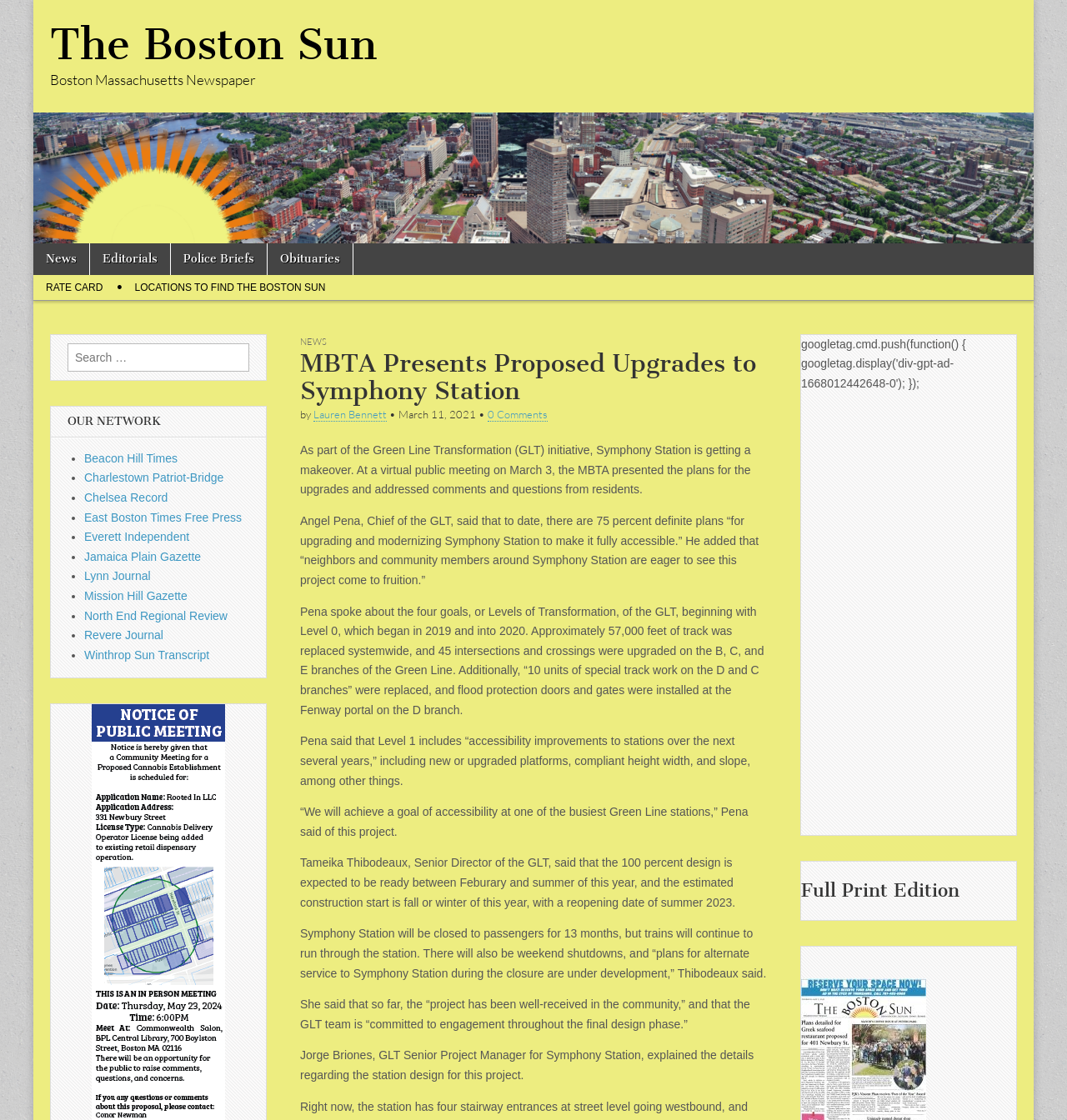Explain the webpage in detail.

The webpage is an online news article from The Boston Sun, with a title "MBTA Presents Proposed Upgrades to Symphony Station". At the top, there is a navigation menu with links to "News", "Editorials", "Police Briefs", and "Obituaries". Below the navigation menu, there is a sub-menu with links to "RATE CARD" and "LOCATIONS TO FIND THE BOSTON SUN".

The main content of the article is divided into several sections. The first section has a heading "MBTA Presents Proposed Upgrades to Symphony Station" and is written by Lauren Bennett. The article discusses the proposed upgrades to Symphony Station as part of the Green Line Transformation initiative. The upgrades aim to make the station fully accessible.

The article is divided into several paragraphs, each discussing different aspects of the project. The paragraphs are separated by a small gap, making it easy to read. The text is written in a clear and concise manner, making it easy to understand.

On the right side of the page, there is a search bar with a label "Search for:". Below the search bar, there is a section titled "OUR NETWORK" with links to other news websites, including Beacon Hill Times, Charlestown Patriot-Bridge, and Chelsea Record, among others.

At the bottom of the page, there is a heading "Full Print Edition" with no additional content. Overall, the webpage has a clean and organized layout, making it easy to navigate and read.